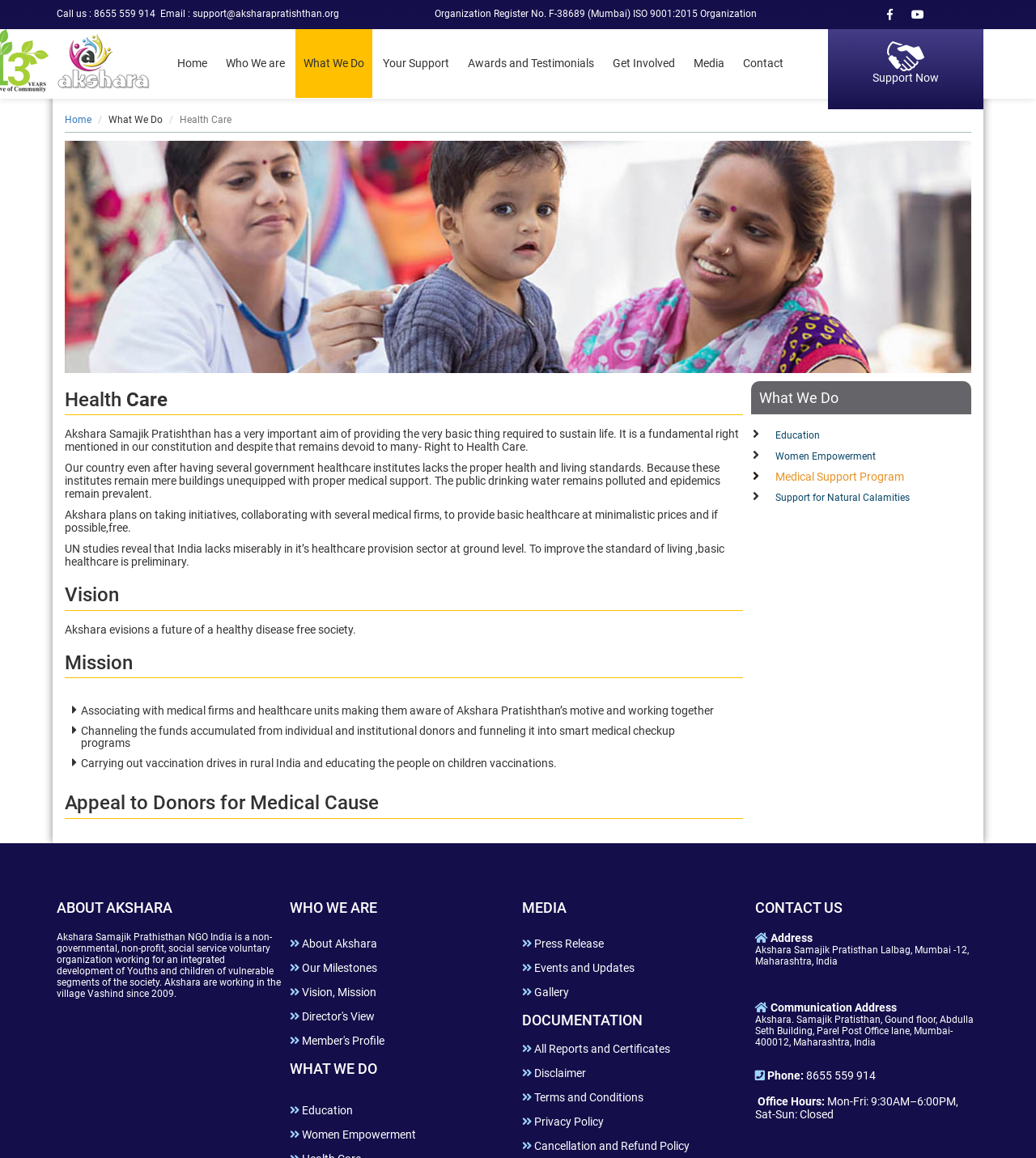What is the goal of Akshara Pratishthan's health care program?
Using the image, respond with a single word or phrase.

Providing basic healthcare at minimalistic prices